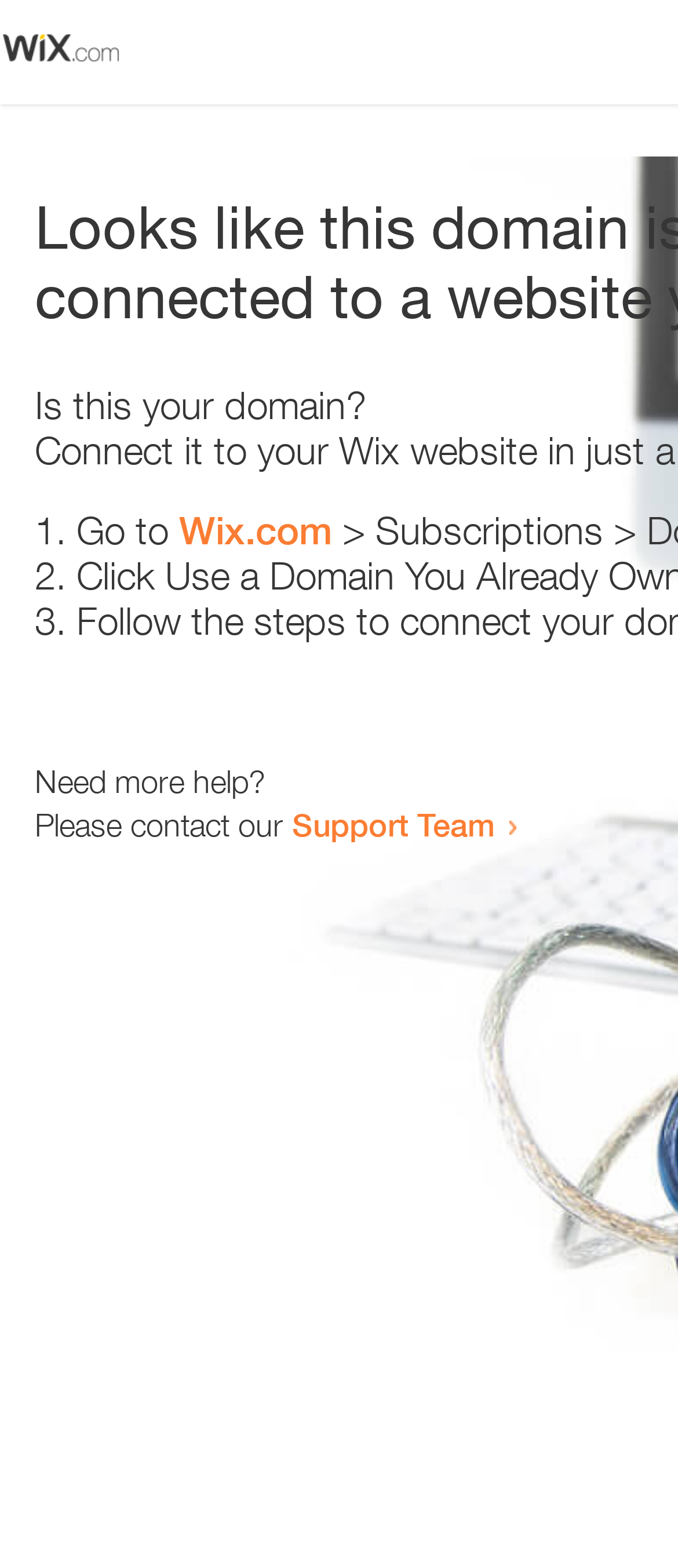What is the support team contact method?
Analyze the image and provide a thorough answer to the question.

The webpage contains a link 'Support Team' which suggests that the support team can be contacted by clicking on this link. The exact contact method is not specified, but it is likely to be an email or a contact form.